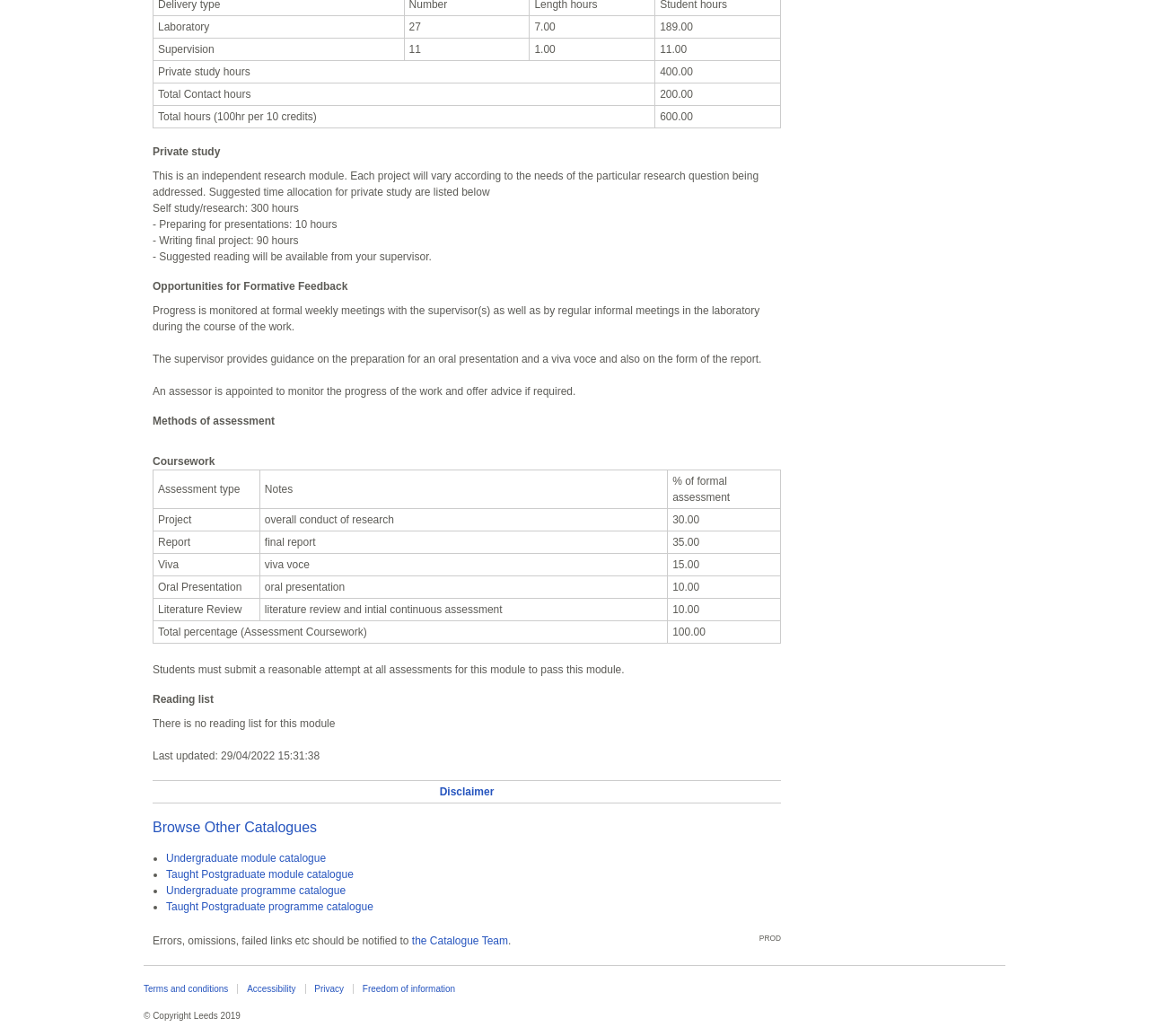Please provide a short answer using a single word or phrase for the question:
What is the total contact hours for this module?

200.00